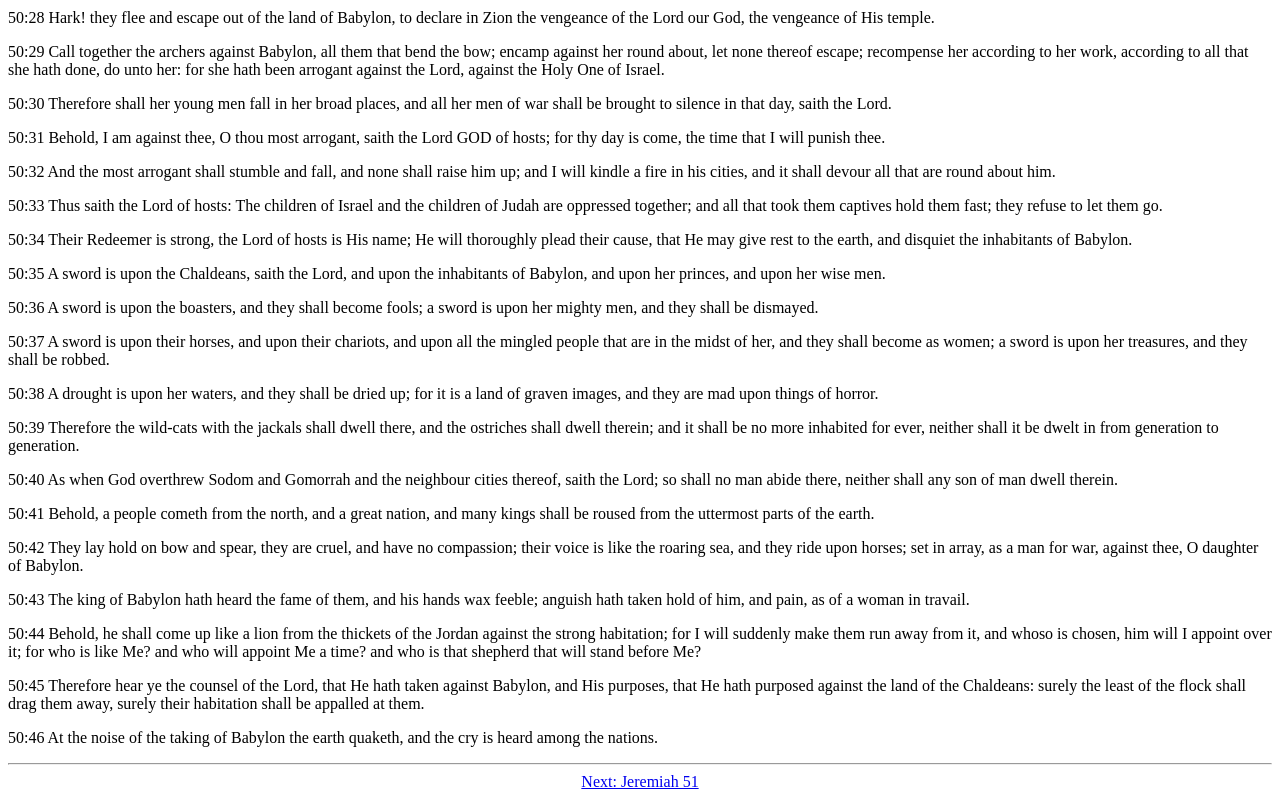Where can I find the next chapter?
Kindly offer a detailed explanation using the data available in the image.

The link at the bottom of the page, labeled 'Next: Jeremiah 51', suggests that the next chapter can be found by following that link.